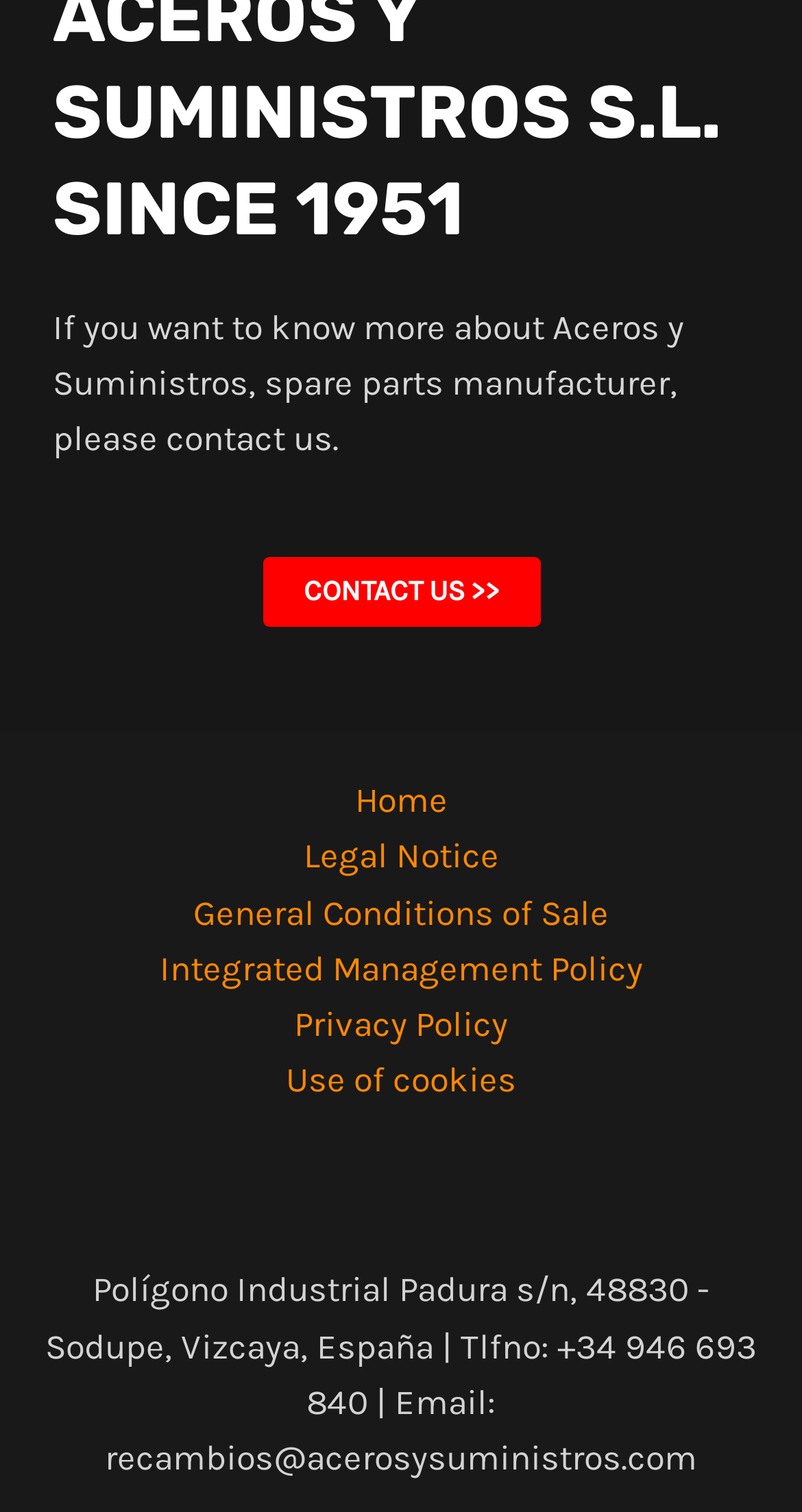Carefully examine the image and provide an in-depth answer to the question: What is the location of Aceros y Suministros?

I found the location by looking at the static text element at the bottom of the page, which contains the company's address and contact information.